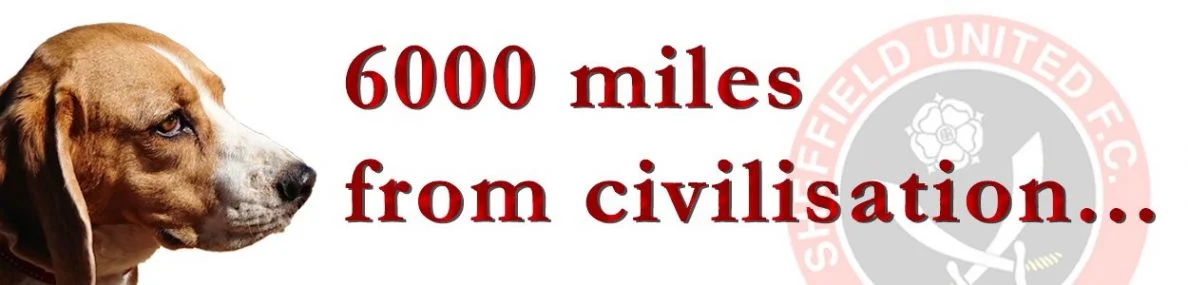Summarize the image with a detailed caption.

The image features a close-up profile of a beagle, its expressive face gazing thoughtfully into the distance. Below the dog, bold text reads "6000 miles from civilisation..." in a striking red font, suggesting a theme of isolation or a notable distance from societal norms. In the background, partially visible, is a logo related to Sheffield United F.C., possibly indicating a connection to sports or a humorous commentary on distance in relation to football fandom. The composition evokes a sense of longing and commentary on modern life, blending an animal's curious expression with poignant text.